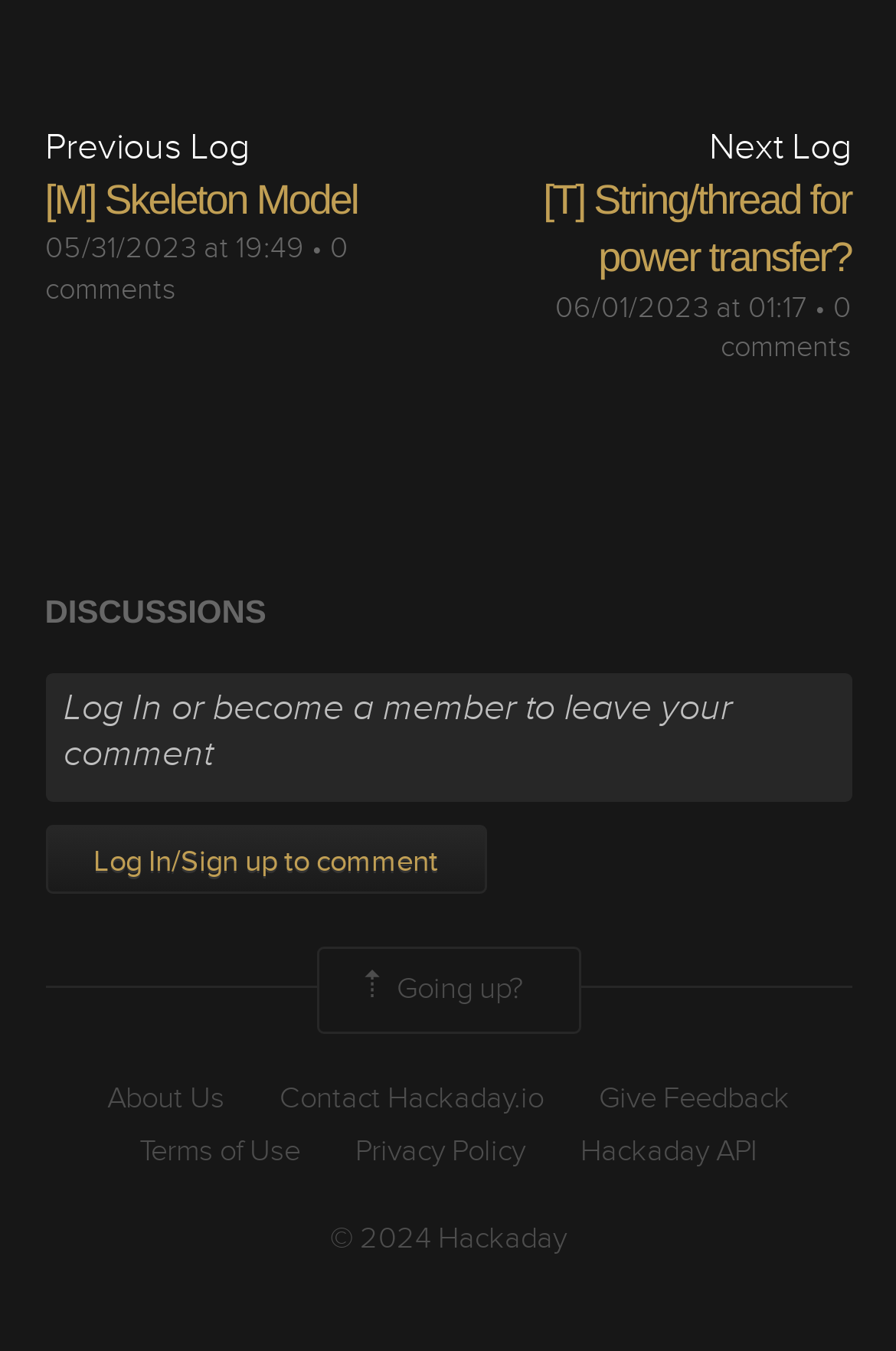What is the date of the second log?
Observe the image and answer the question with a one-word or short phrase response.

06/01/2023